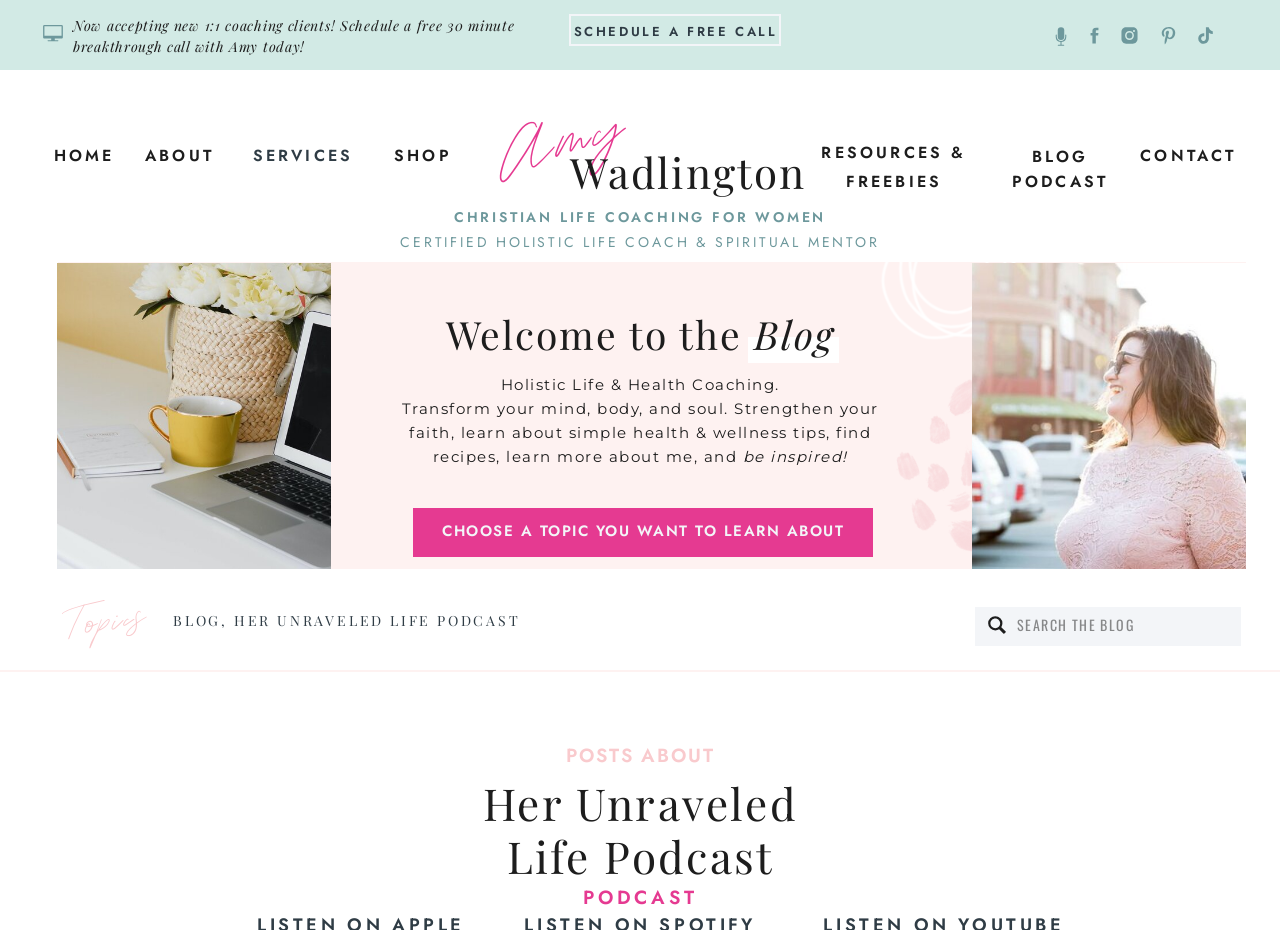What is the profession of Amy Wadlington?
Please describe in detail the information shown in the image to answer the question.

The profession of Amy Wadlington can be found in the heading element with the text 'CHRISTIAN LIFE COACHING FOR WOMEN CERTIFIED HOLISTIC LIFE COACH & SPIRITUAL MENTOR'.